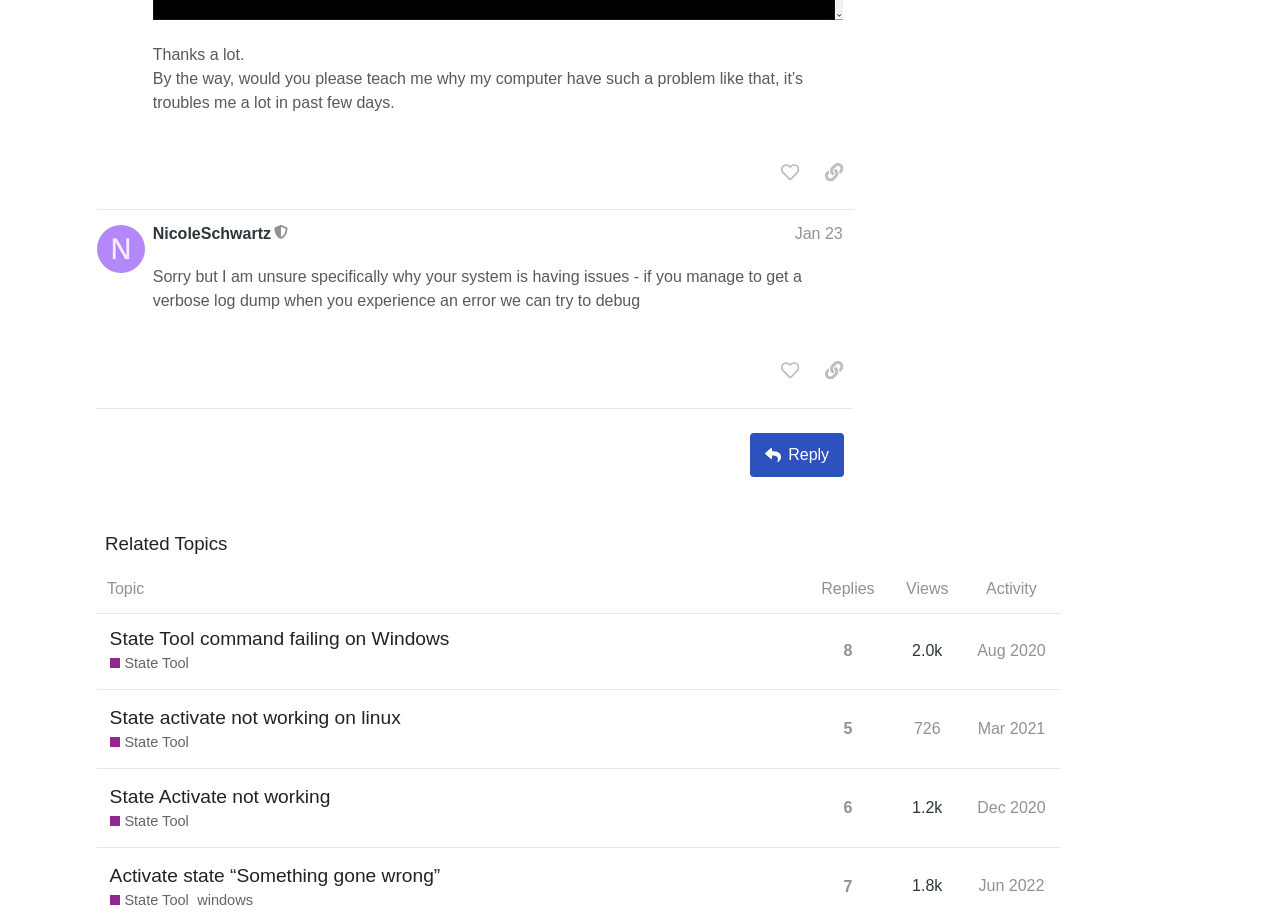Find the bounding box coordinates of the UI element according to this description: "Reply".

[0.586, 0.468, 0.659, 0.516]